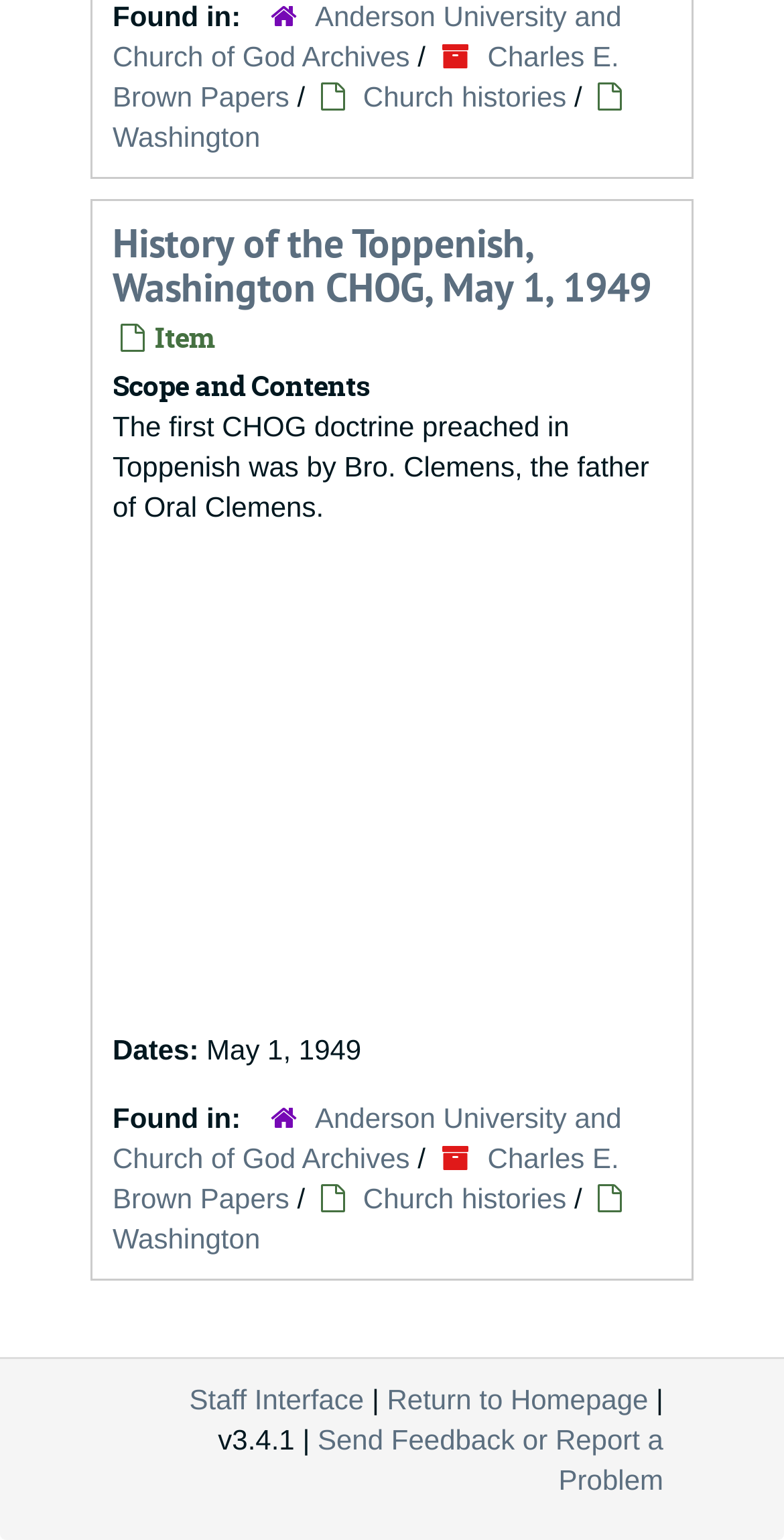Identify the bounding box coordinates of the region I need to click to complete this instruction: "Explore Church histories".

[0.463, 0.052, 0.722, 0.073]